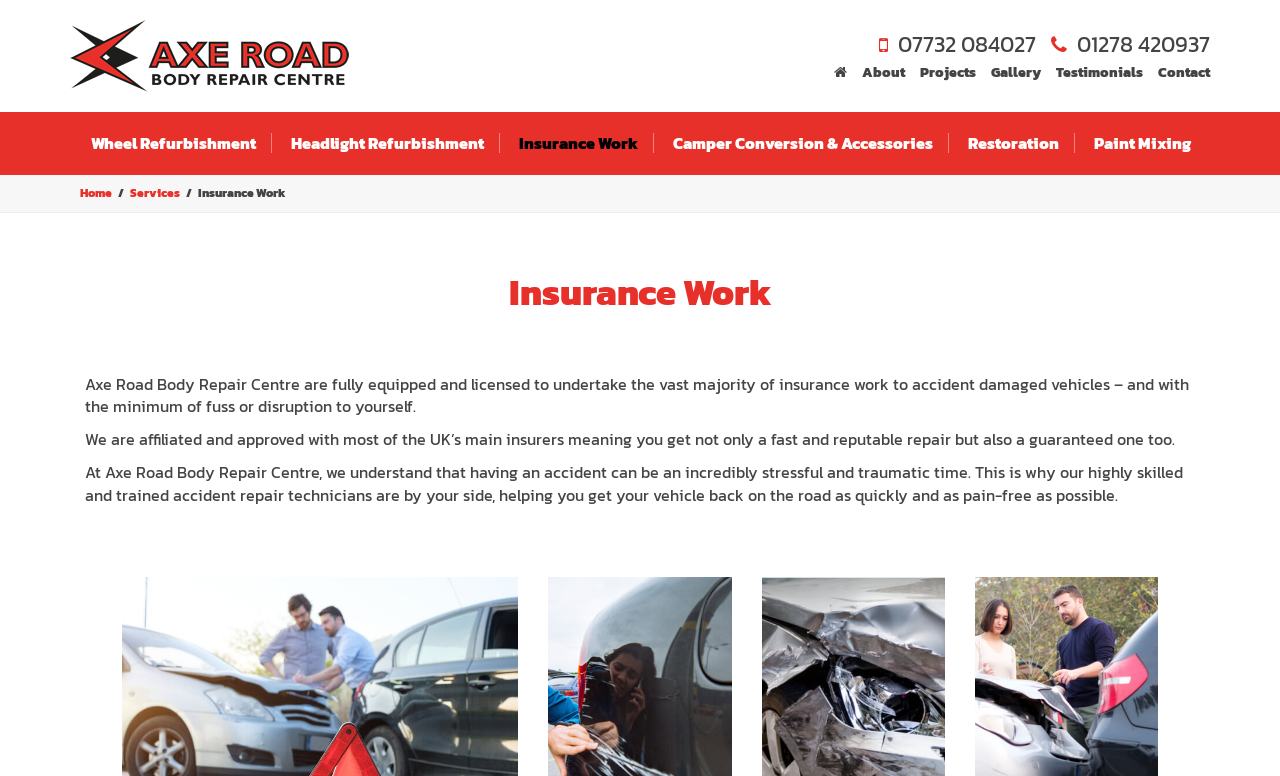What services does Axe Road Body Repair Centre offer?
From the details in the image, provide a complete and detailed answer to the question.

I found the services offered by Axe Road Body Repair Centre by looking at the links on the webpage. They offer services such as Wheel Refurbishment, Headlight Refurbishment, Insurance Work, Camper Conversion & Accessories, Restoration, and Paint Mixing.